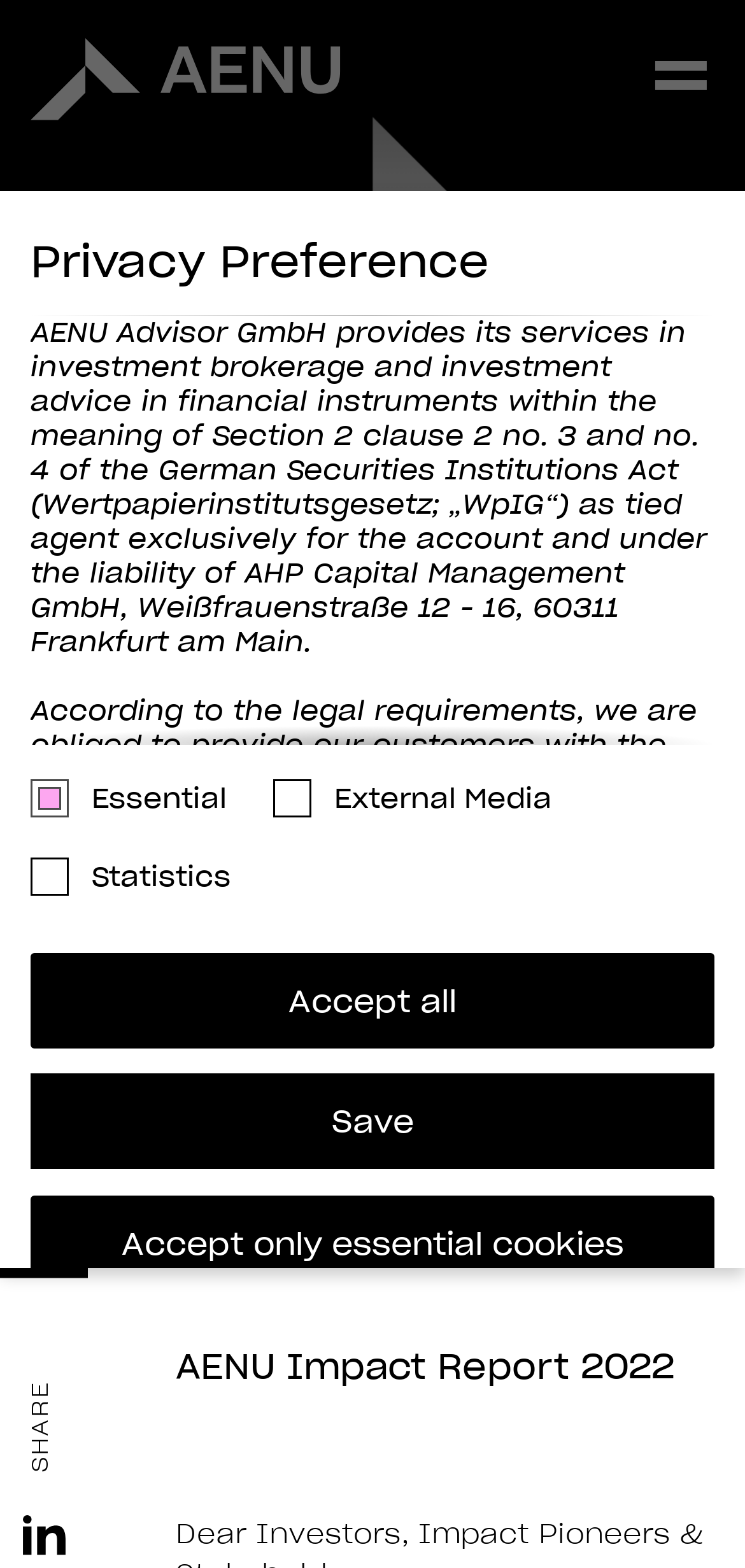Please identify the bounding box coordinates of the area that needs to be clicked to fulfill the following instruction: "View Privacy Policy."

[0.041, 0.932, 0.318, 0.954]